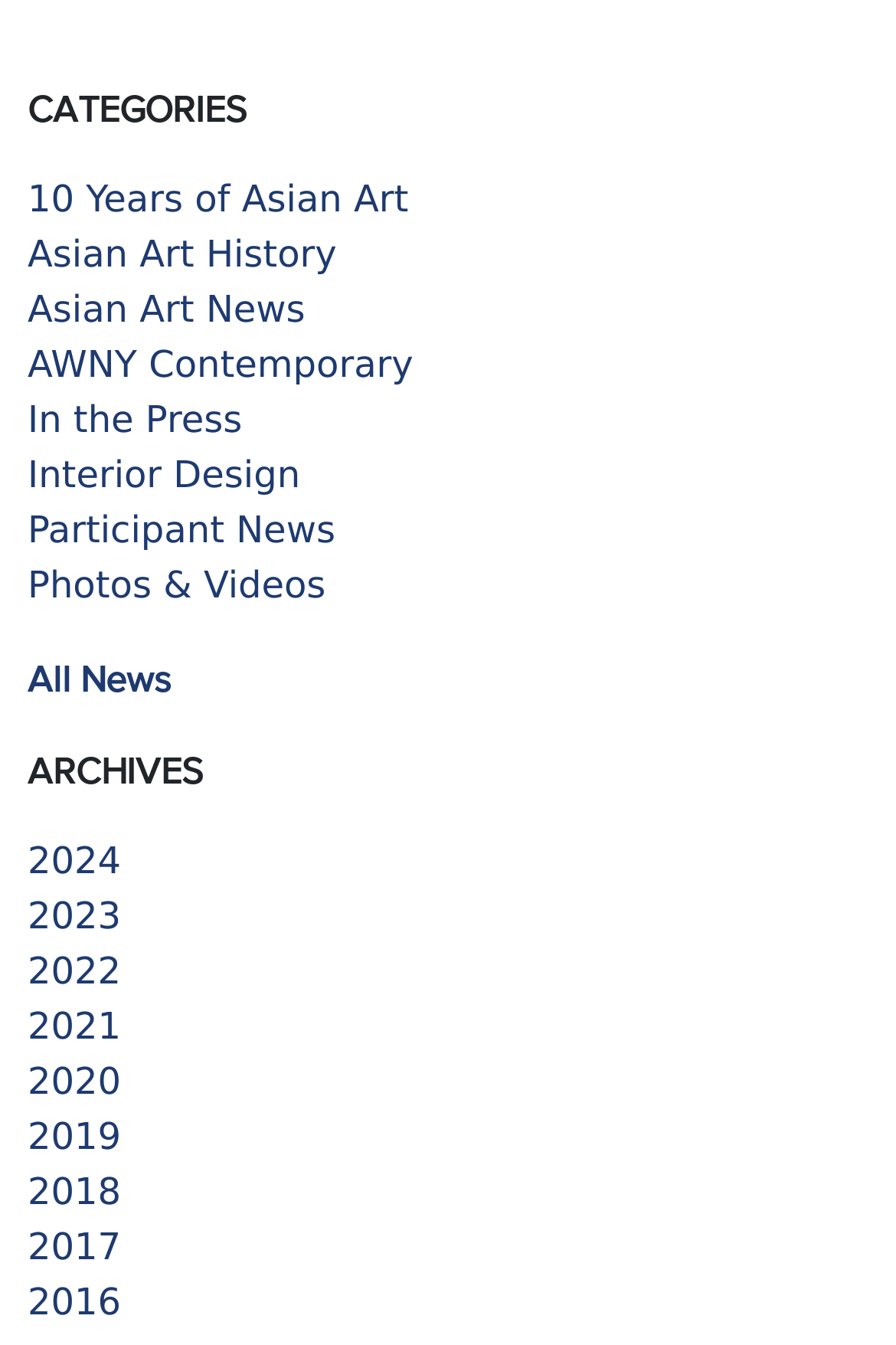Answer in one word or a short phrase: 
How many years are listed in the archives section?

11